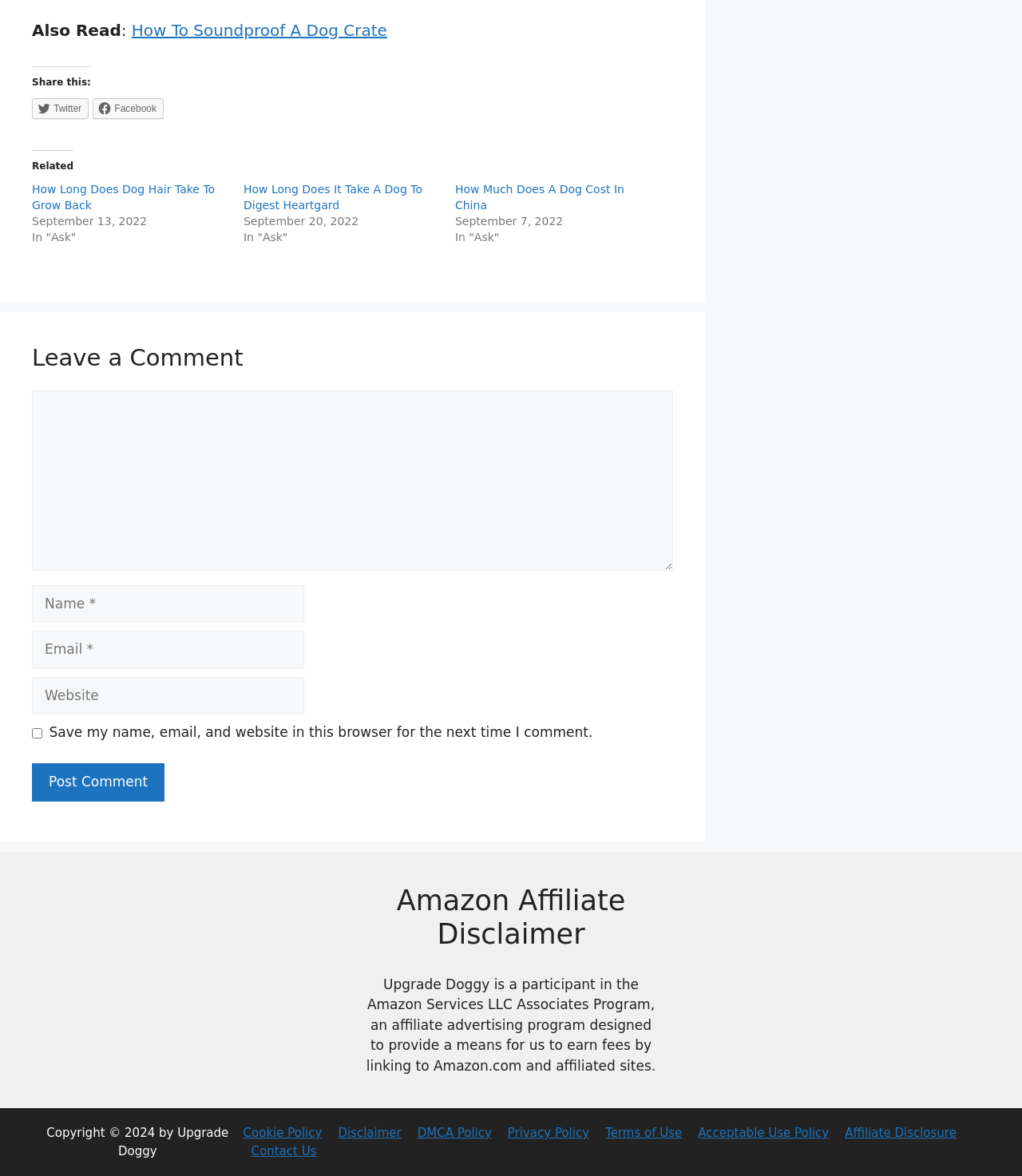Specify the bounding box coordinates of the area to click in order to follow the given instruction: "Leave a comment."

[0.031, 0.293, 0.659, 0.319]